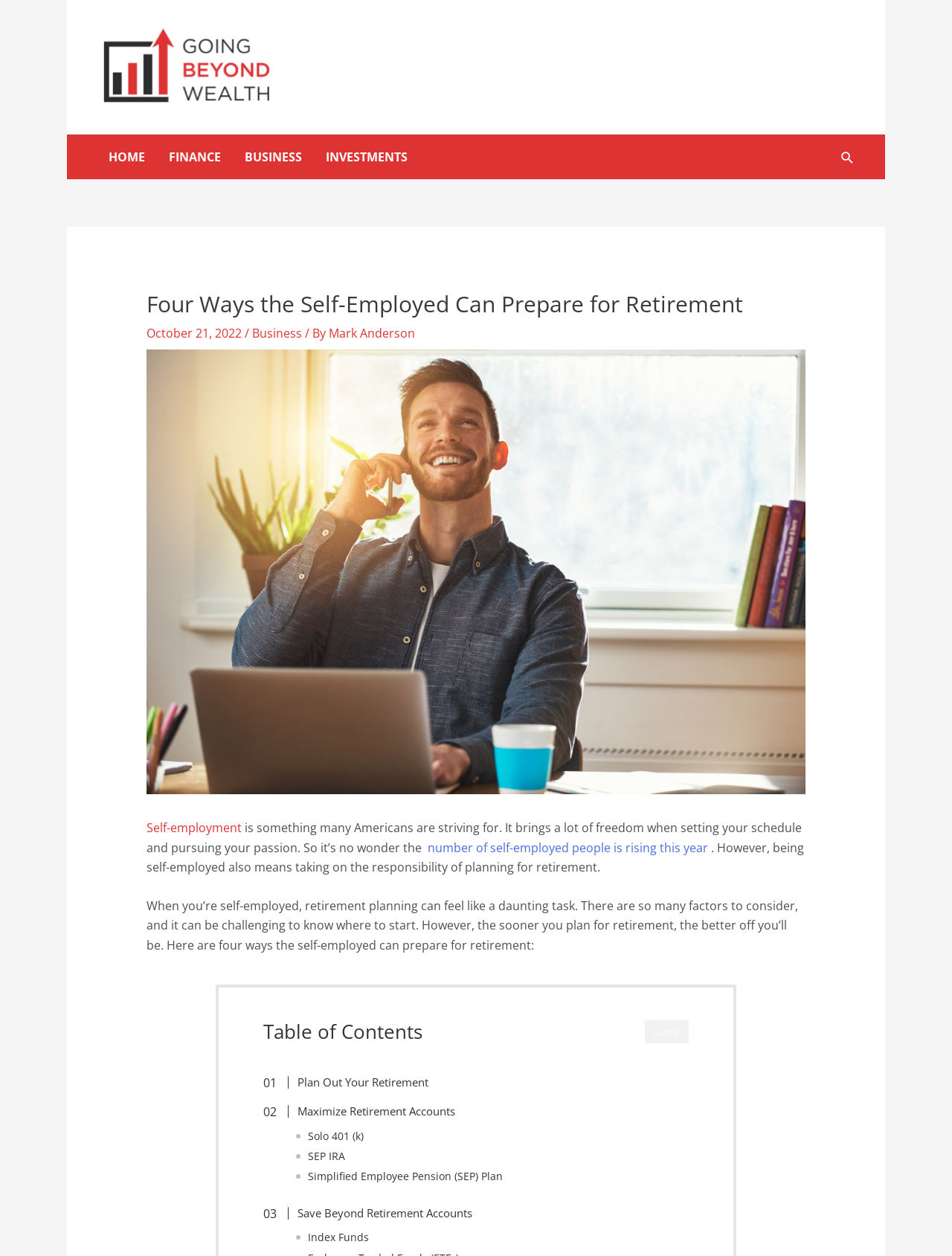Use a single word or phrase to answer the question: 
What type of retirement account is mentioned in the article?

Solo 401(k)